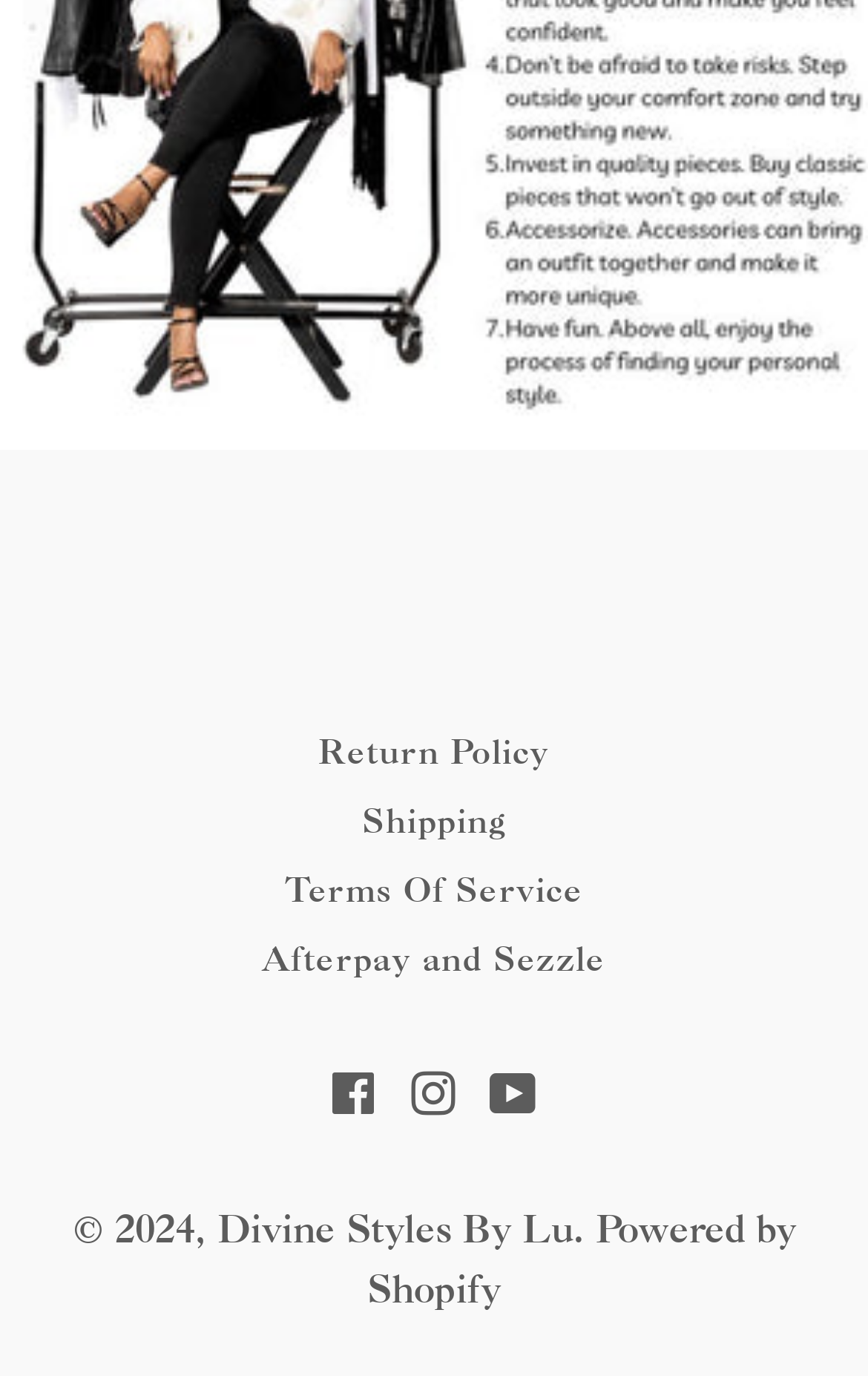Can you pinpoint the bounding box coordinates for the clickable element required for this instruction: "Learn about terms of service"? The coordinates should be four float numbers between 0 and 1, i.e., [left, top, right, bottom].

[0.051, 0.621, 0.949, 0.671]